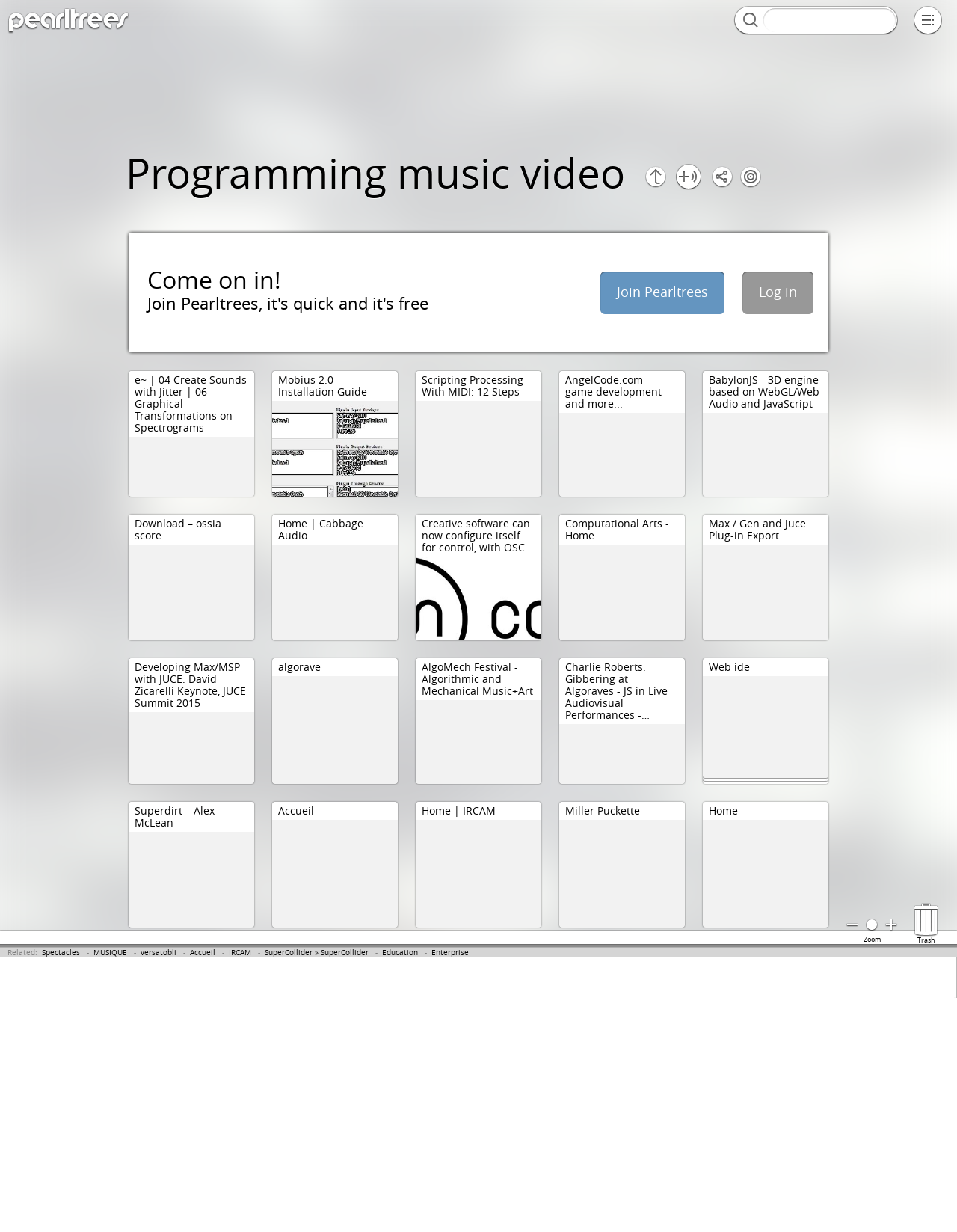Locate the bounding box coordinates of the clickable area needed to fulfill the instruction: "Click on 'Join Pearltrees'".

[0.645, 0.23, 0.74, 0.244]